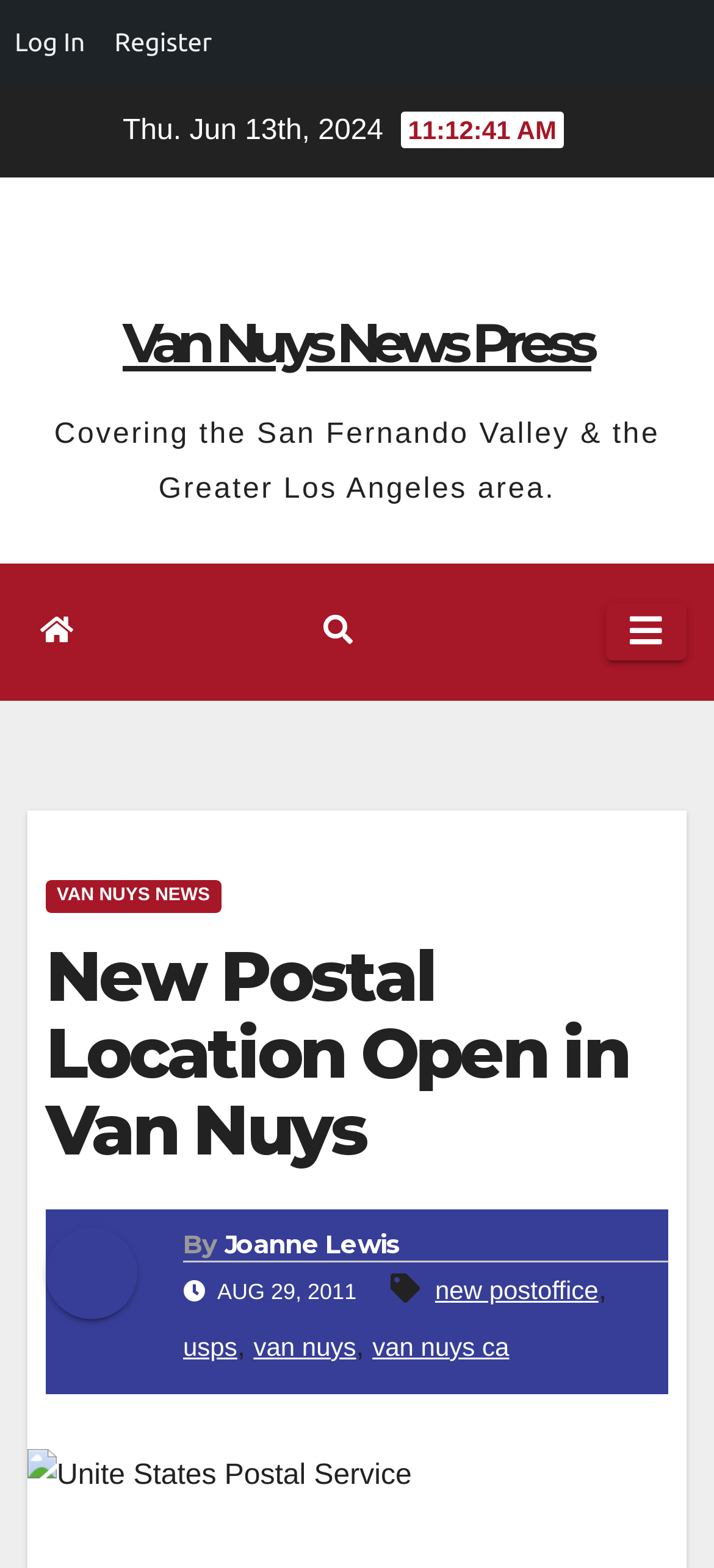Please provide a brief answer to the question using only one word or phrase: 
What is the name of the postal service mentioned in the article?

United States Postal Service